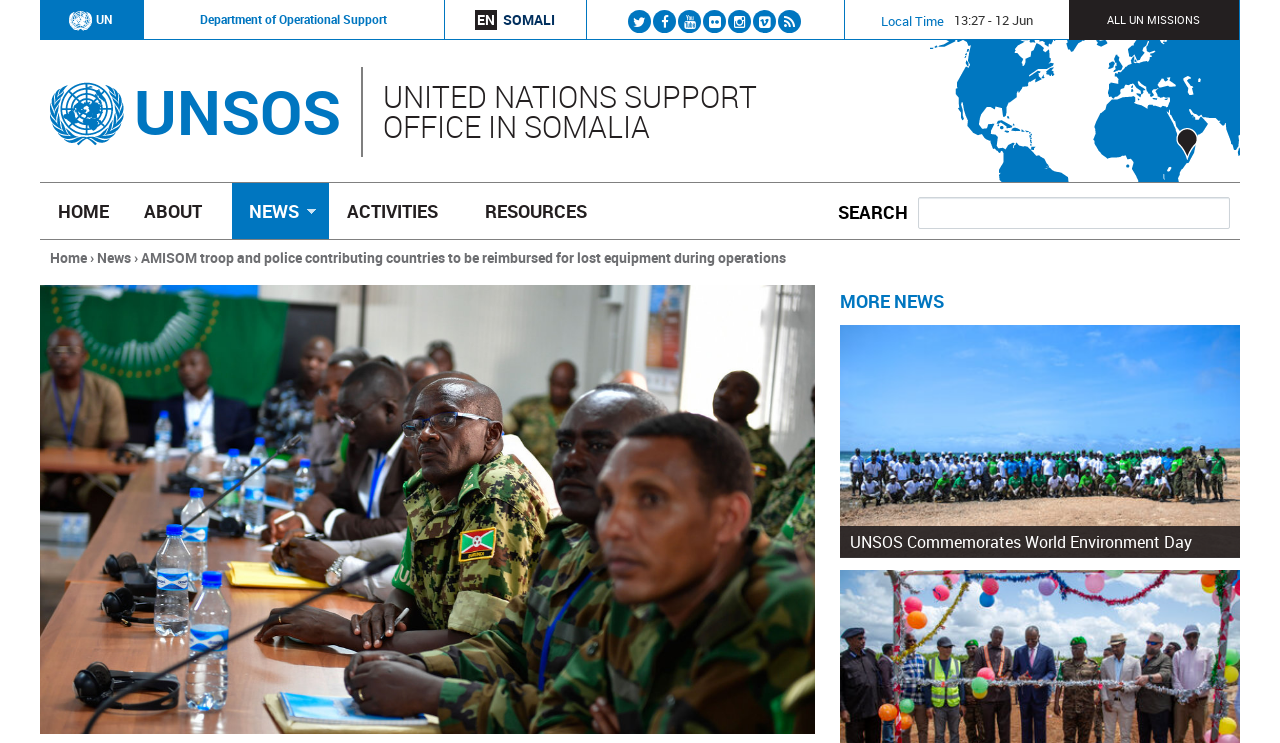Please locate the bounding box coordinates of the element's region that needs to be clicked to follow the instruction: "Go to the UNSOS homepage". The bounding box coordinates should be provided as four float numbers between 0 and 1, i.e., [left, top, right, bottom].

[0.031, 0.09, 0.105, 0.198]